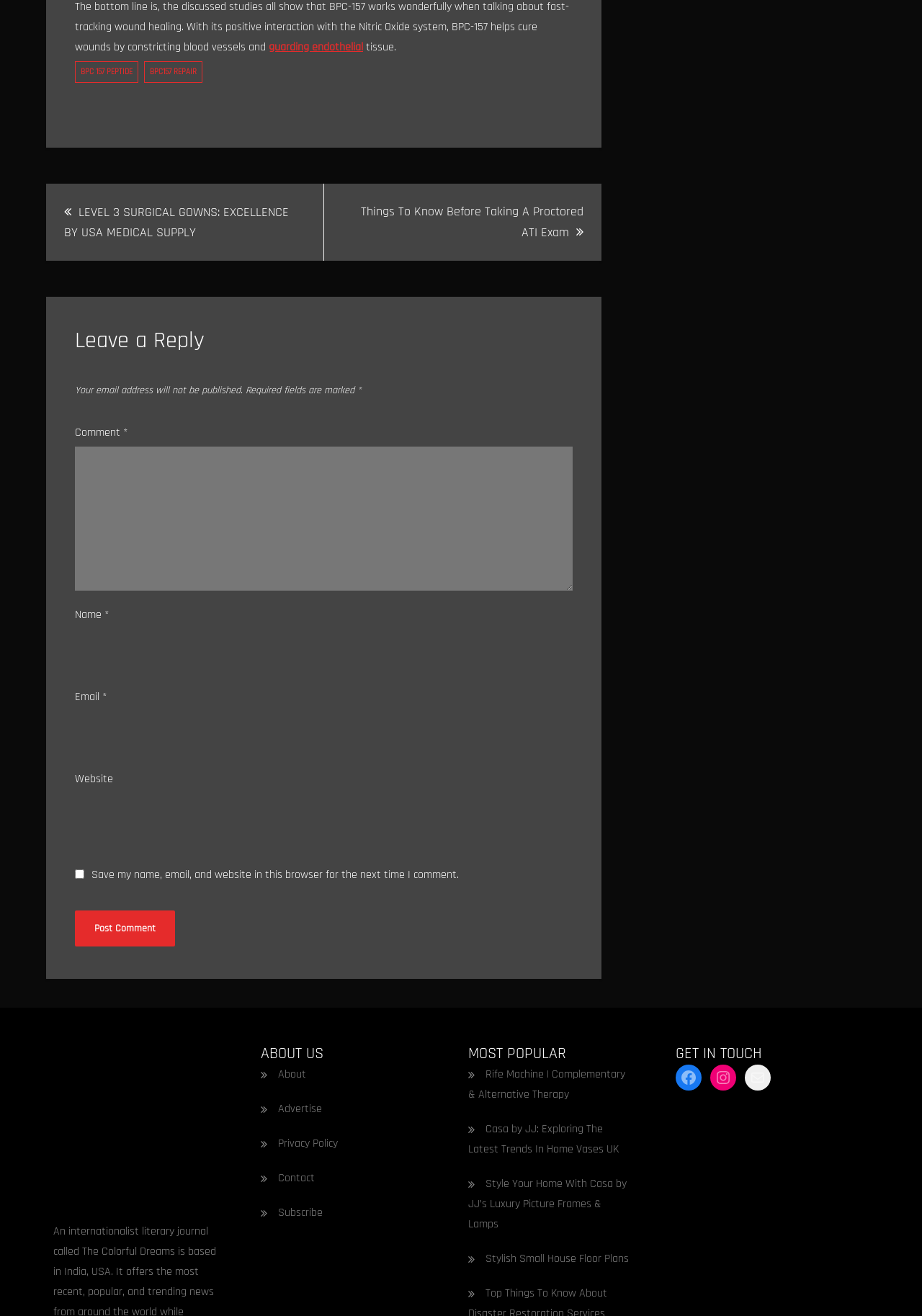What is the purpose of the comment section?
Please give a detailed and elaborate answer to the question.

The comment section is identified by the heading 'Leave a Reply' and contains fields for users to input their name, email, website, and comment. The purpose of this section is to allow users to leave a reply or comment on the post.